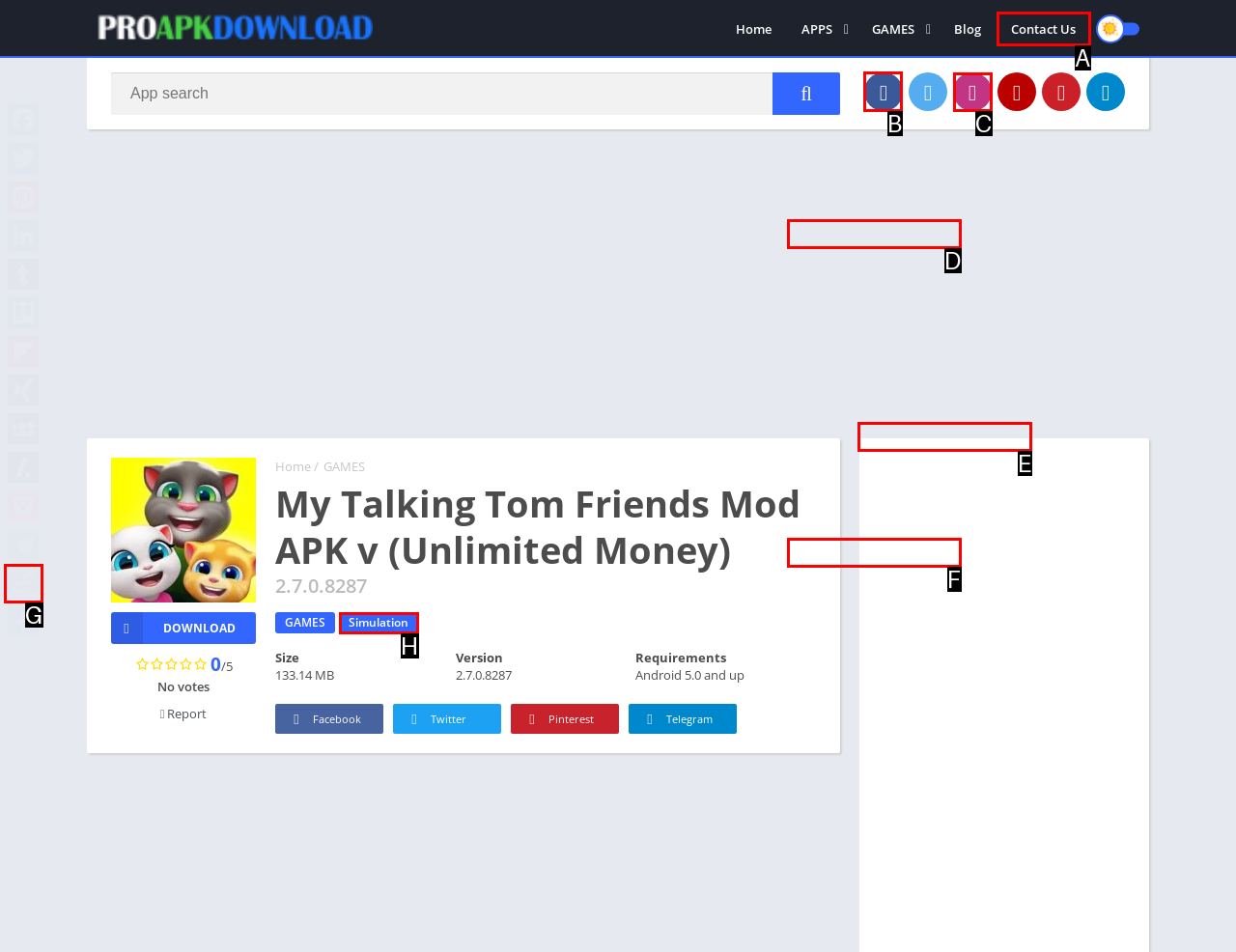Tell me which one HTML element I should click to complete the following task: Visit Facebook page Answer with the option's letter from the given choices directly.

B